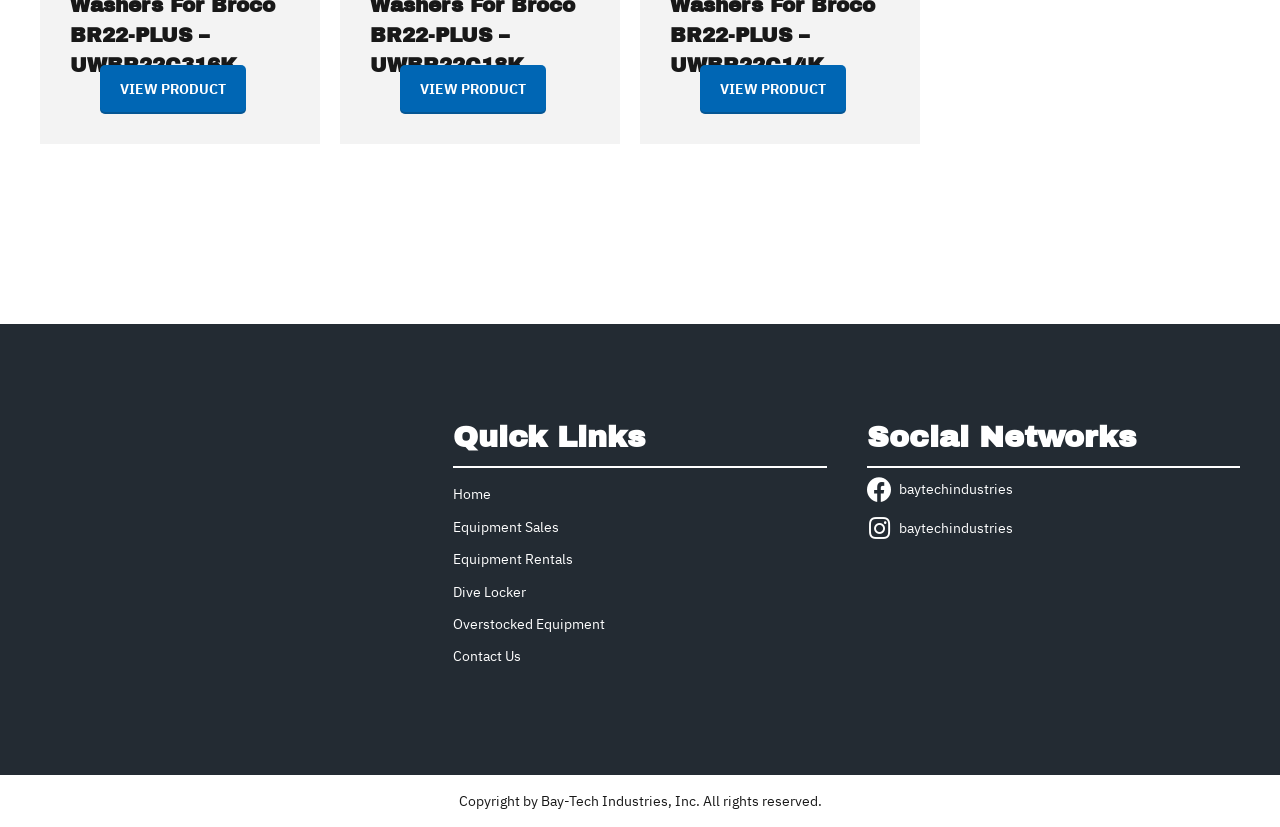What is the phone number of Baytech Rentals? Refer to the image and provide a one-word or short phrase answer.

(504) 328-6456